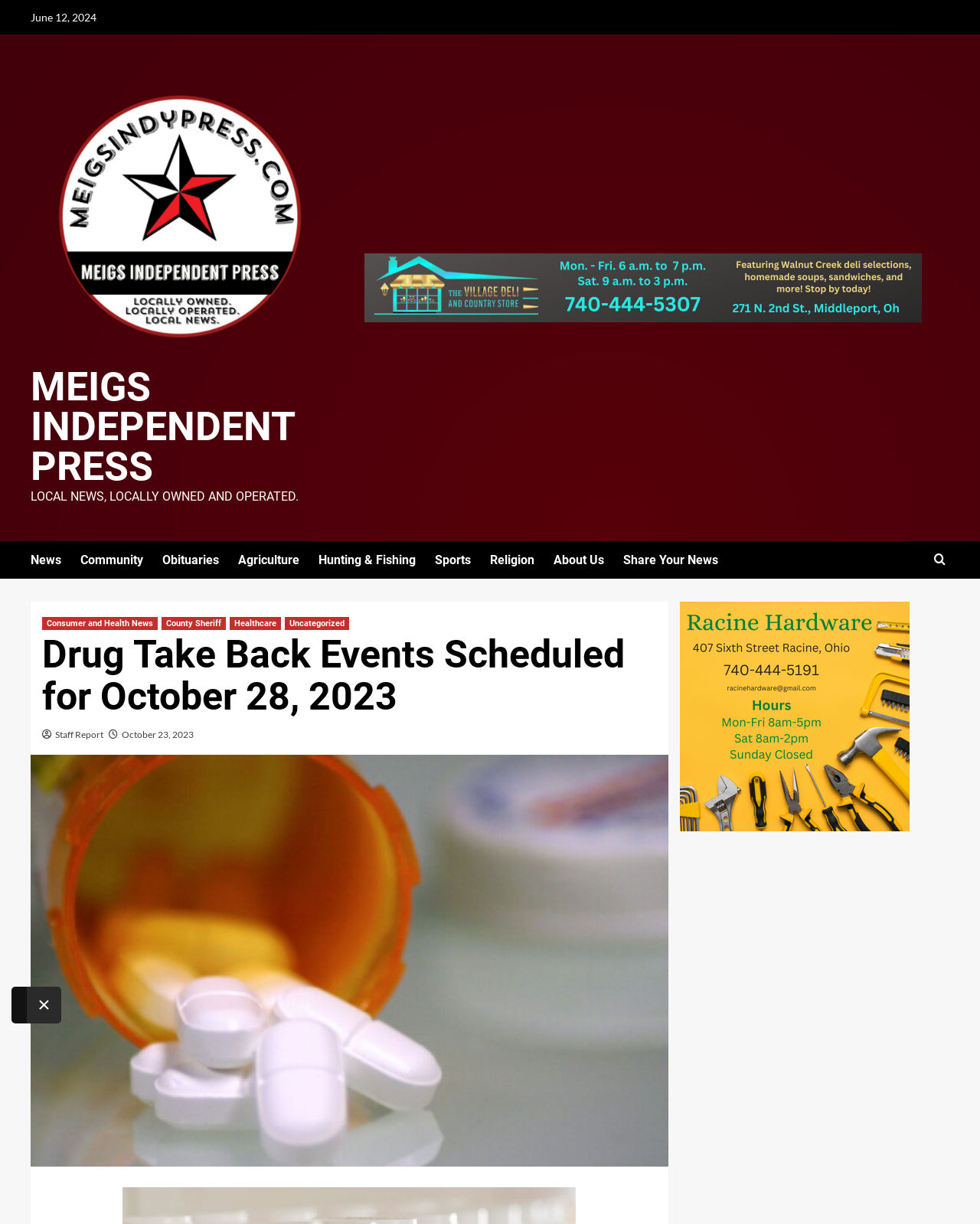Bounding box coordinates are specified in the format (top-left x, top-left y, bottom-right x, bottom-right y). All values are floating point numbers bounded between 0 and 1. Please provide the bounding box coordinate of the region this sentence describes: parent_node: MEIGS INDEPENDENT PRESS

[0.031, 0.056, 0.336, 0.3]